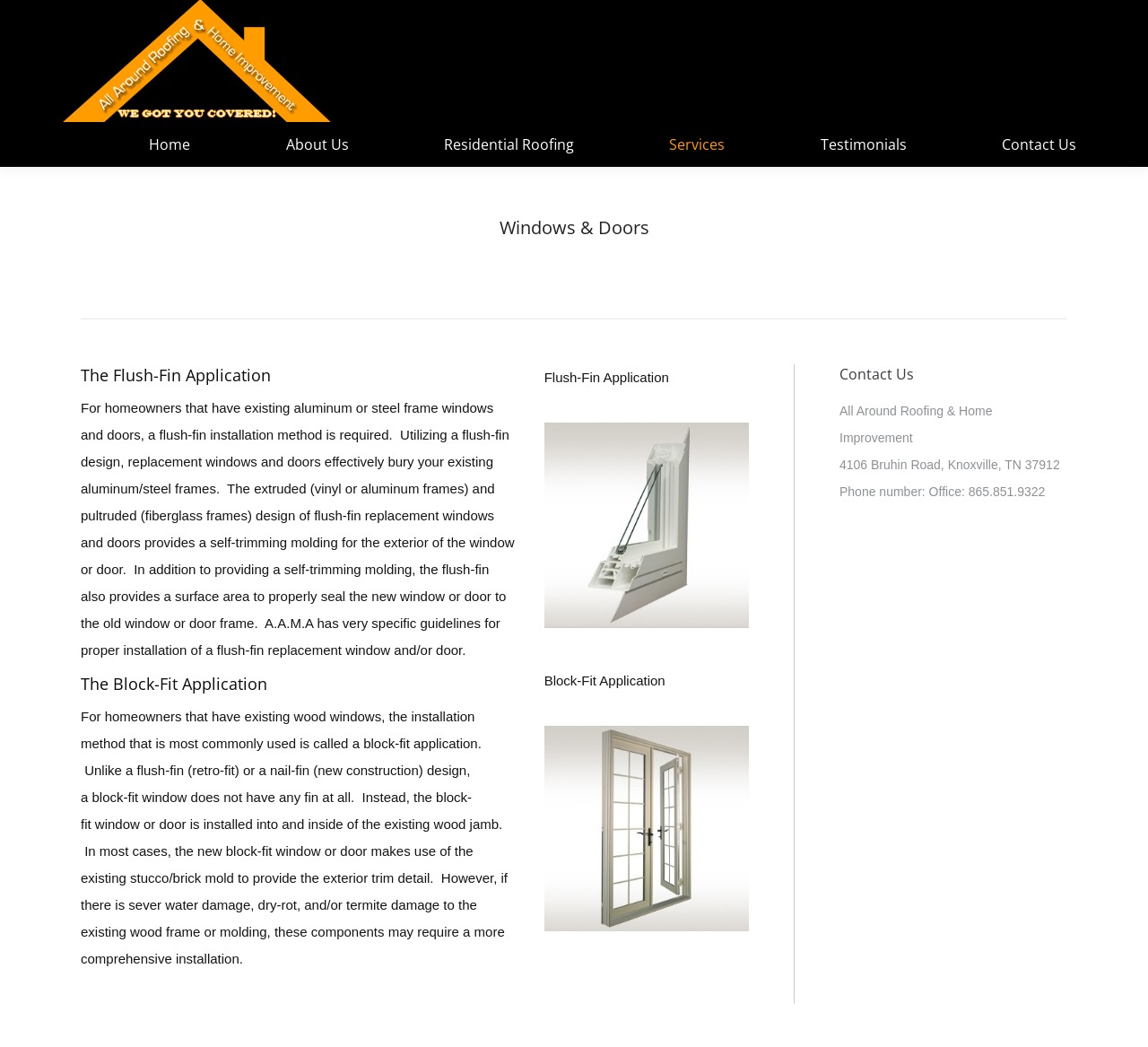For the element described, predict the bounding box coordinates as (top-left x, top-left y, bottom-right x, bottom-right y). All values should be between 0 and 1. Element description: Home

[0.405, 0.234, 0.449, 0.257]